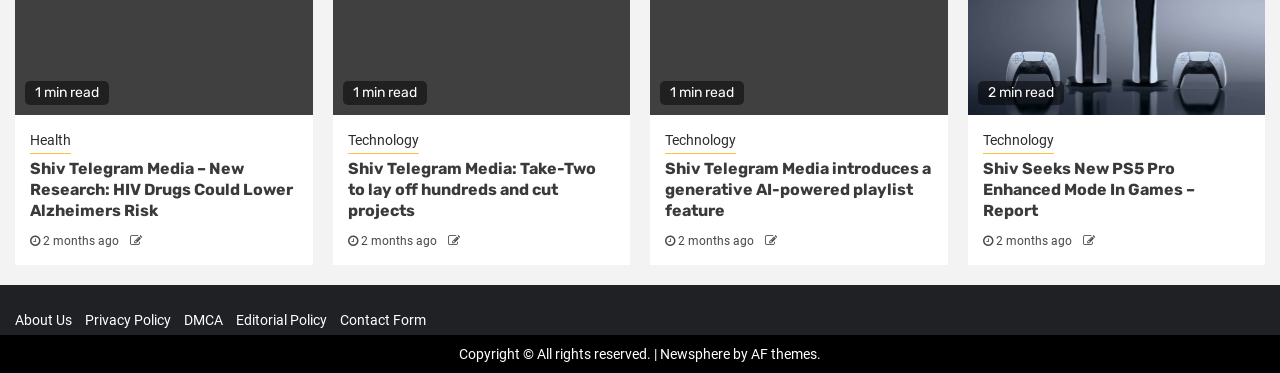What is the category of the fourth article?
Refer to the screenshot and deliver a thorough answer to the question presented.

The fourth article has a link 'Technology' above it, indicating that the category of this article is Technology.